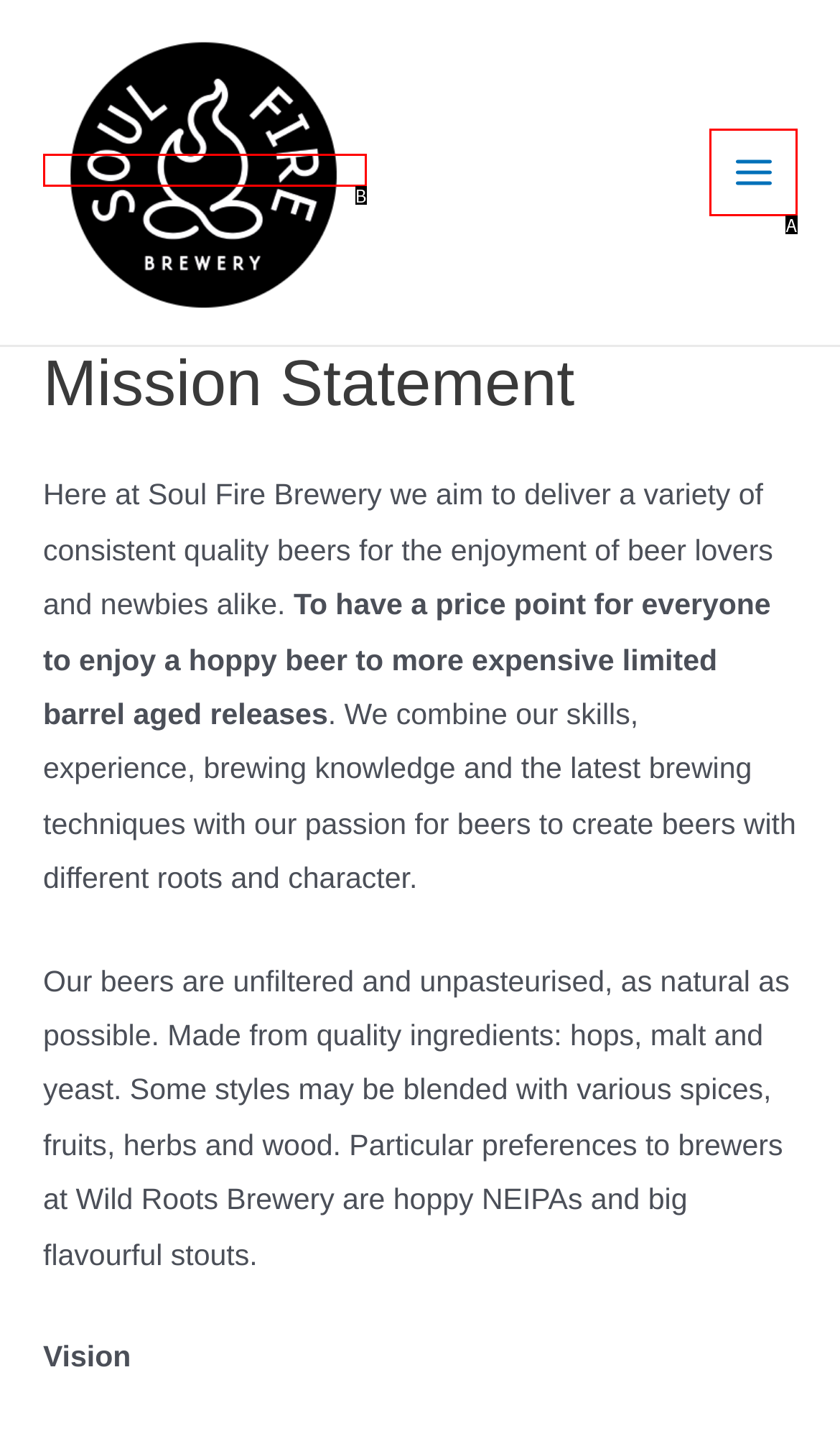Identify which HTML element matches the description: Main Menu. Answer with the correct option's letter.

A